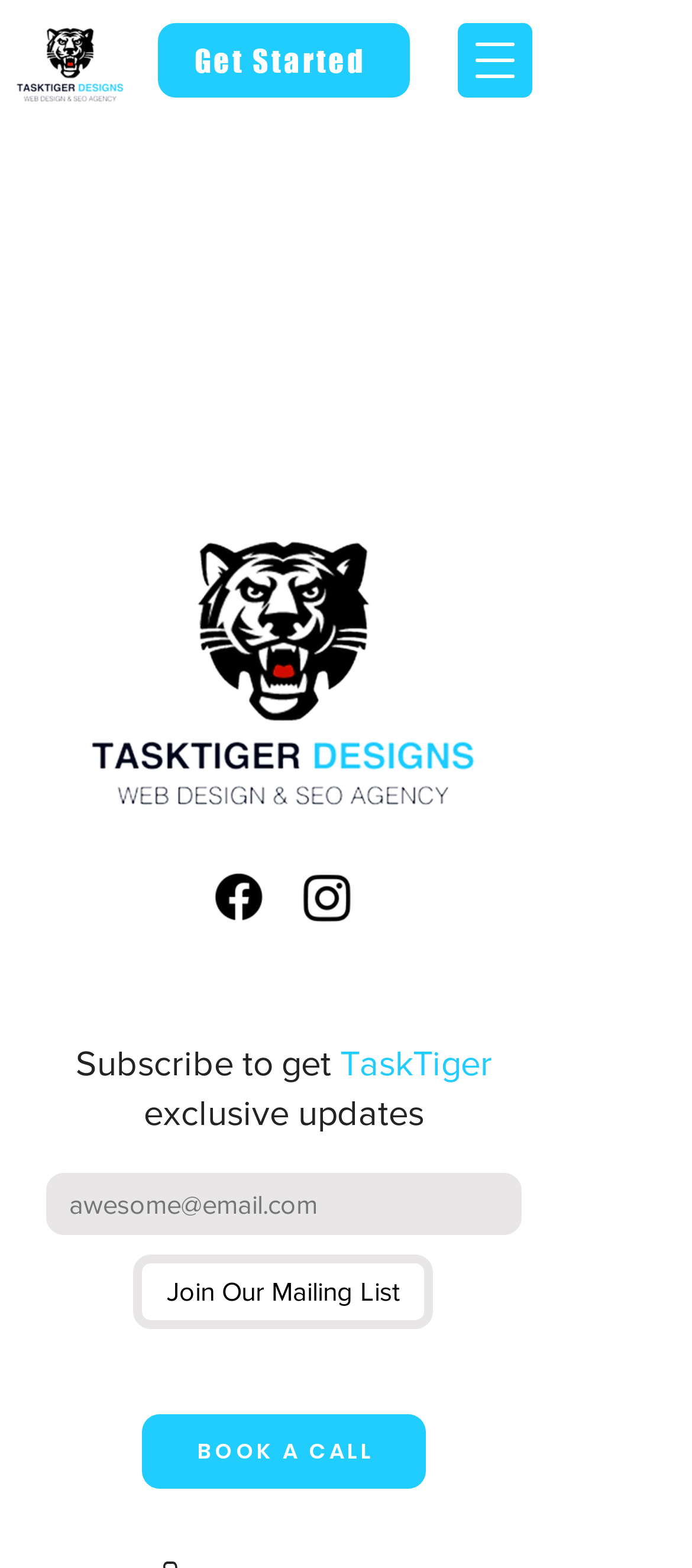Locate the bounding box coordinates of the area to click to fulfill this instruction: "Visit web design new jersey". The bounding box should be presented as four float numbers between 0 and 1, in the order [left, top, right, bottom].

[0.021, 0.006, 0.182, 0.077]